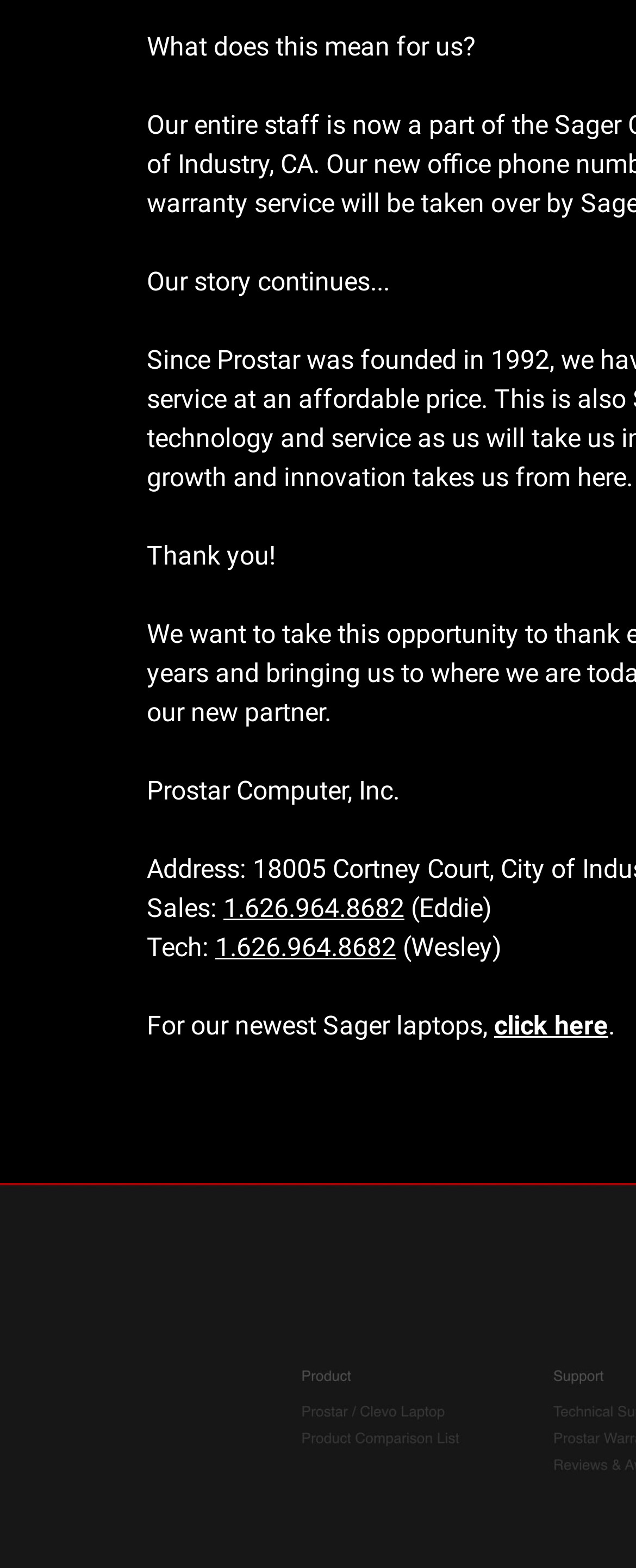Using the elements shown in the image, answer the question comprehensively: Who is the tech contact?

I found the tech contact by looking at the link element with the text '1.626.964.8682' which is located at coordinates [0.338, 0.594, 0.623, 0.614], and the adjacent StaticText element with the text '(Wesley)' which is located at coordinates [0.623, 0.594, 0.79, 0.614].